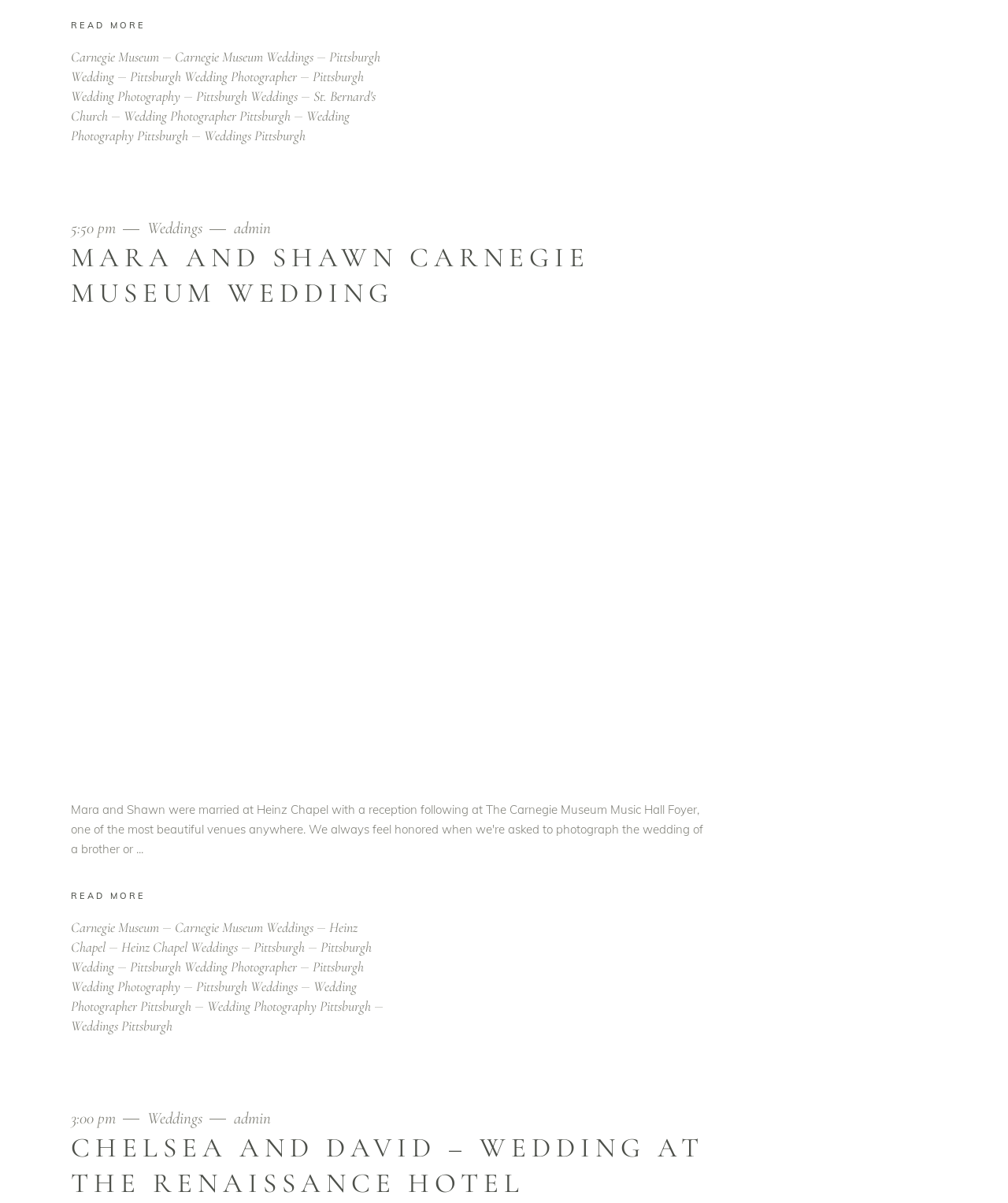Please respond to the question using a single word or phrase:
What is the theme of the article?

Wedding